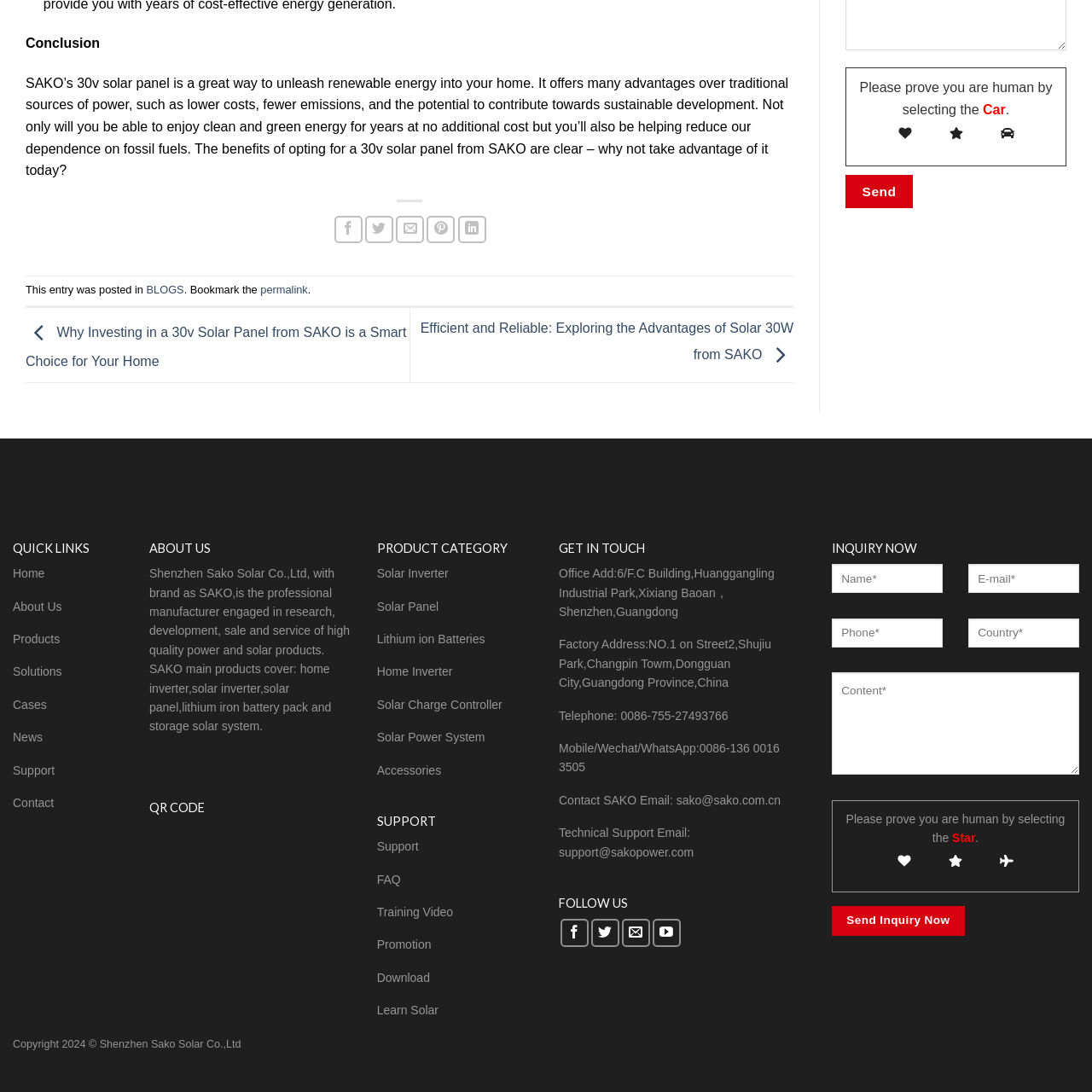Give a one-word or phrase response to the following question: What is the company name mentioned on the webpage?

Shenzhen Sako Solar Co.,Ltd